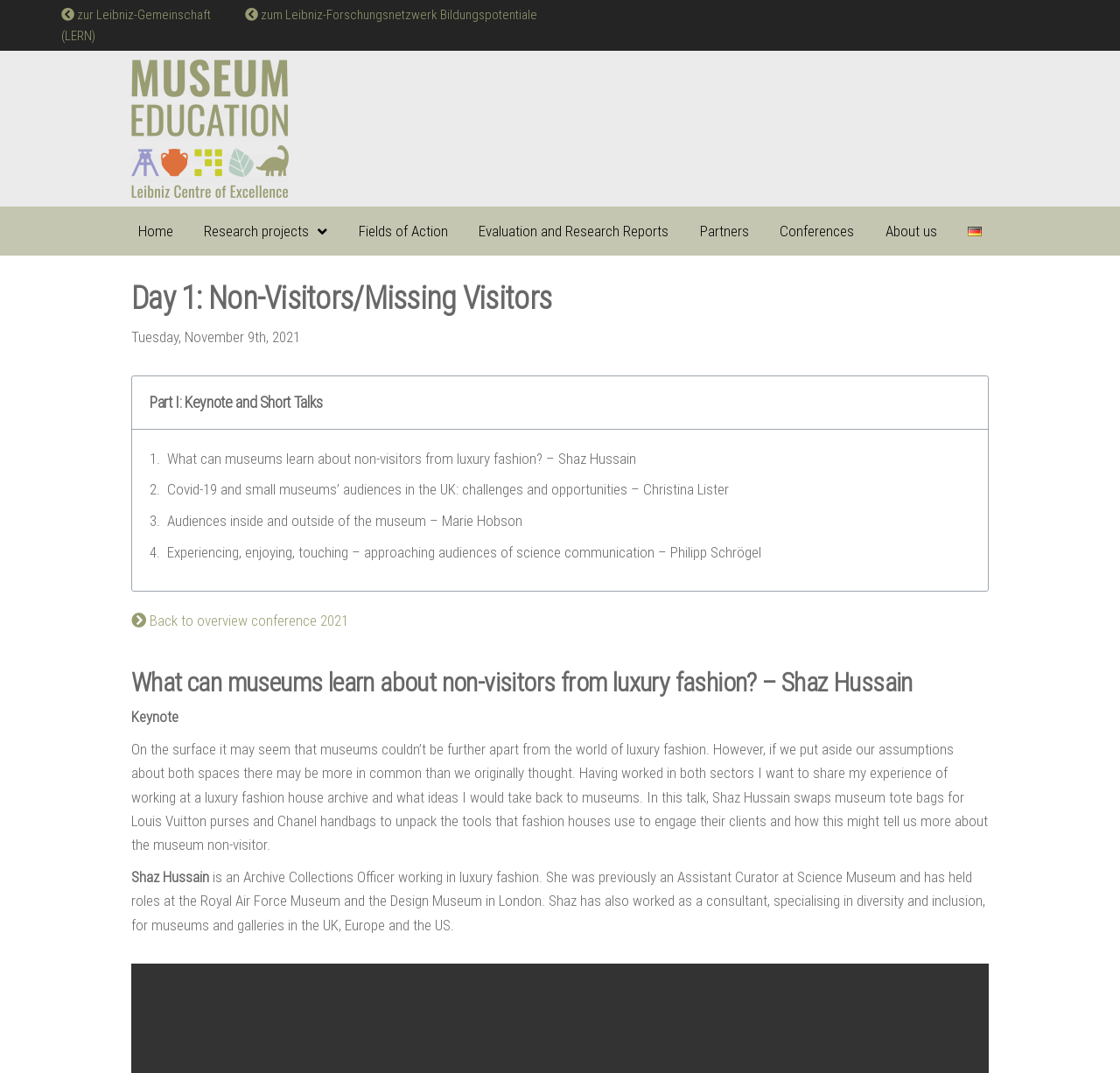Please extract the webpage's main title and generate its text content.

Day 1: Non-Visitors/Missing Visitors